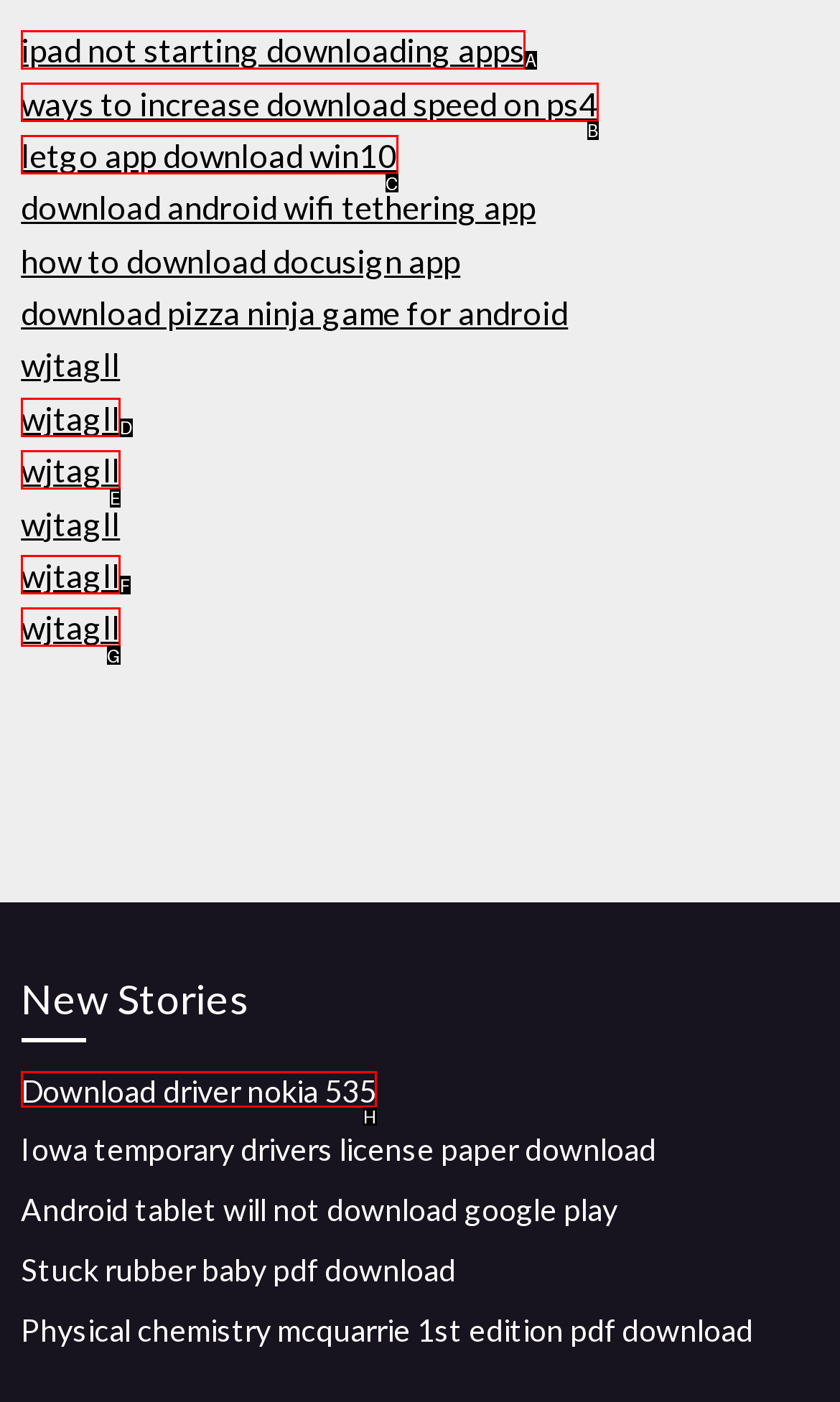Select the appropriate HTML element to click for the following task: Download 'Download driver nokia 535'
Answer with the letter of the selected option from the given choices directly.

H